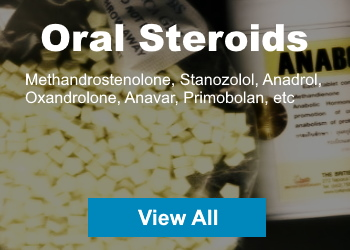Provide a thorough description of the image.

Explore the world of oral steroids with this informative visual display. The image features a close-up of various oral steroid tablets, demonstrating their distinct shapes and colors, showcasing the active ingredients such as Methandrostenolone, Stanozolol, Anadrol, Oxandrolone, Anavar, and Primobolan. 

Prominently labeled "Oral Steroids" at the top, the caption emphasizes the range of options available, inviting users to deepen their understanding of these substances. Below the information is a bold "View All" button, encouraging visitors to explore the full selection of products offered, enhancing their browsing experience on the website dedicated to British Dragon steroids.